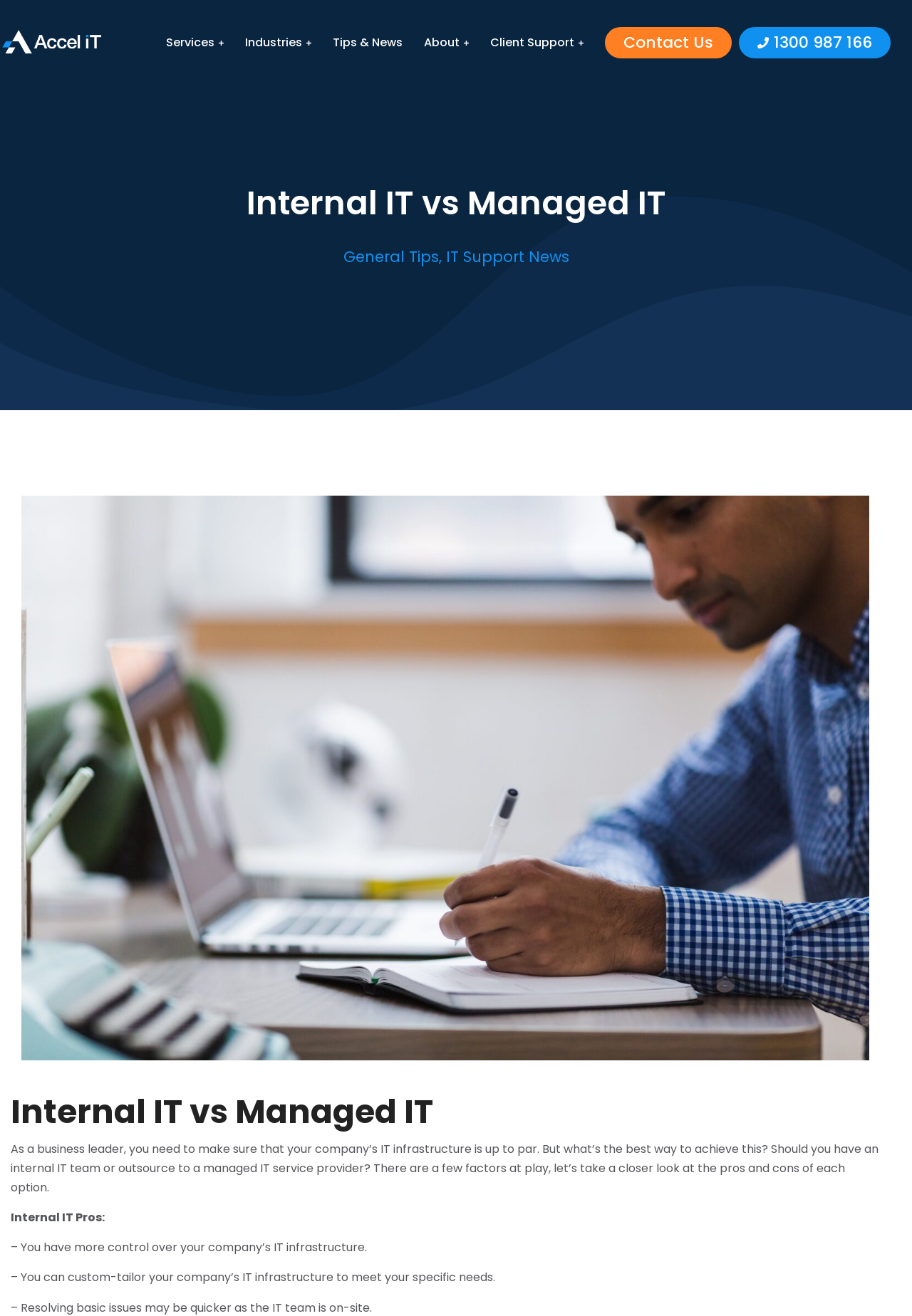What is the company name?
Answer the question with detailed information derived from the image.

The company name can be found in the top-left corner of the webpage, where it says 'AccelIT | IT Support Small to Medium Businesses'.